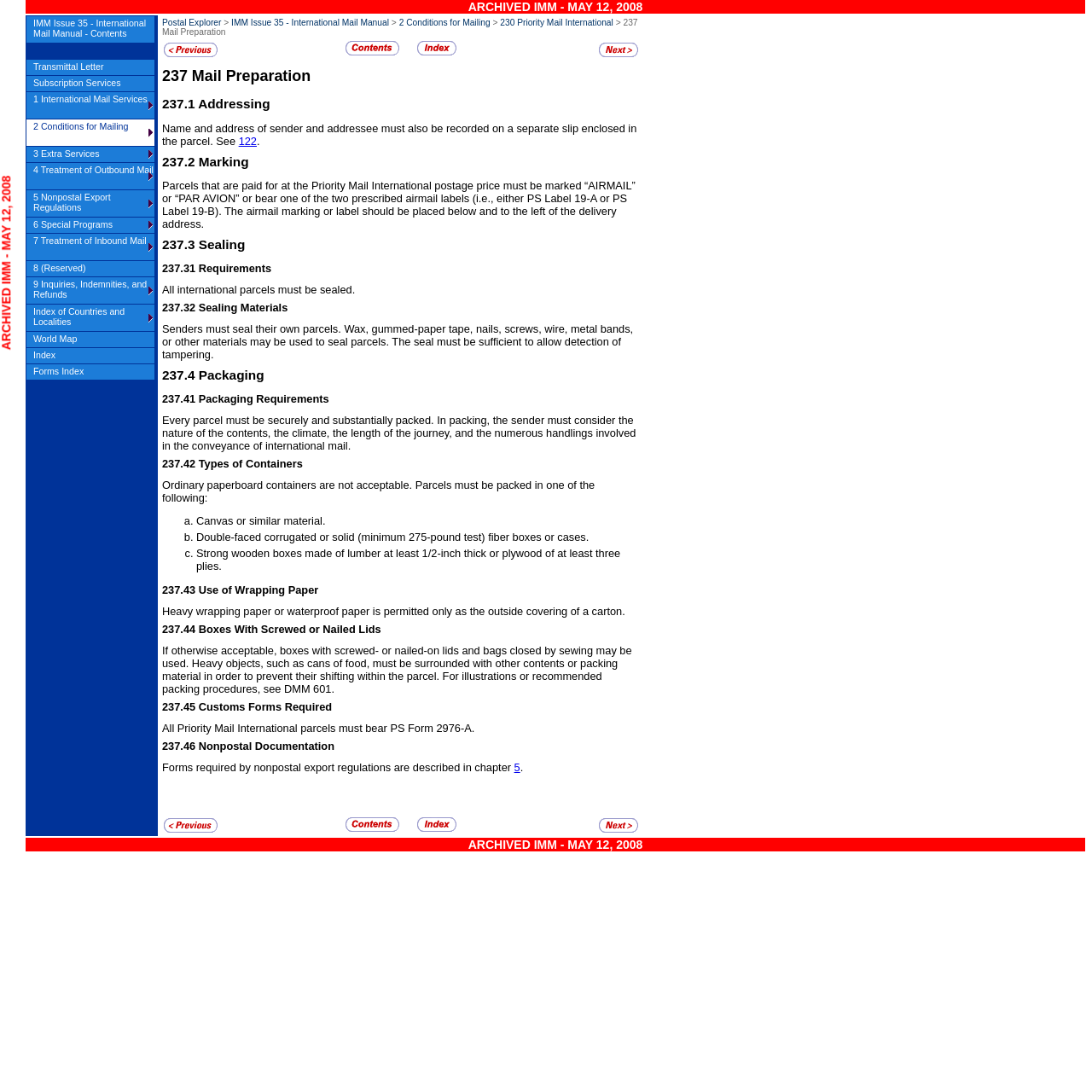From the webpage screenshot, predict the bounding box coordinates (top-left x, top-left y, bottom-right x, bottom-right y) for the UI element described here: Mail Preparation

[0.176, 0.062, 0.285, 0.077]